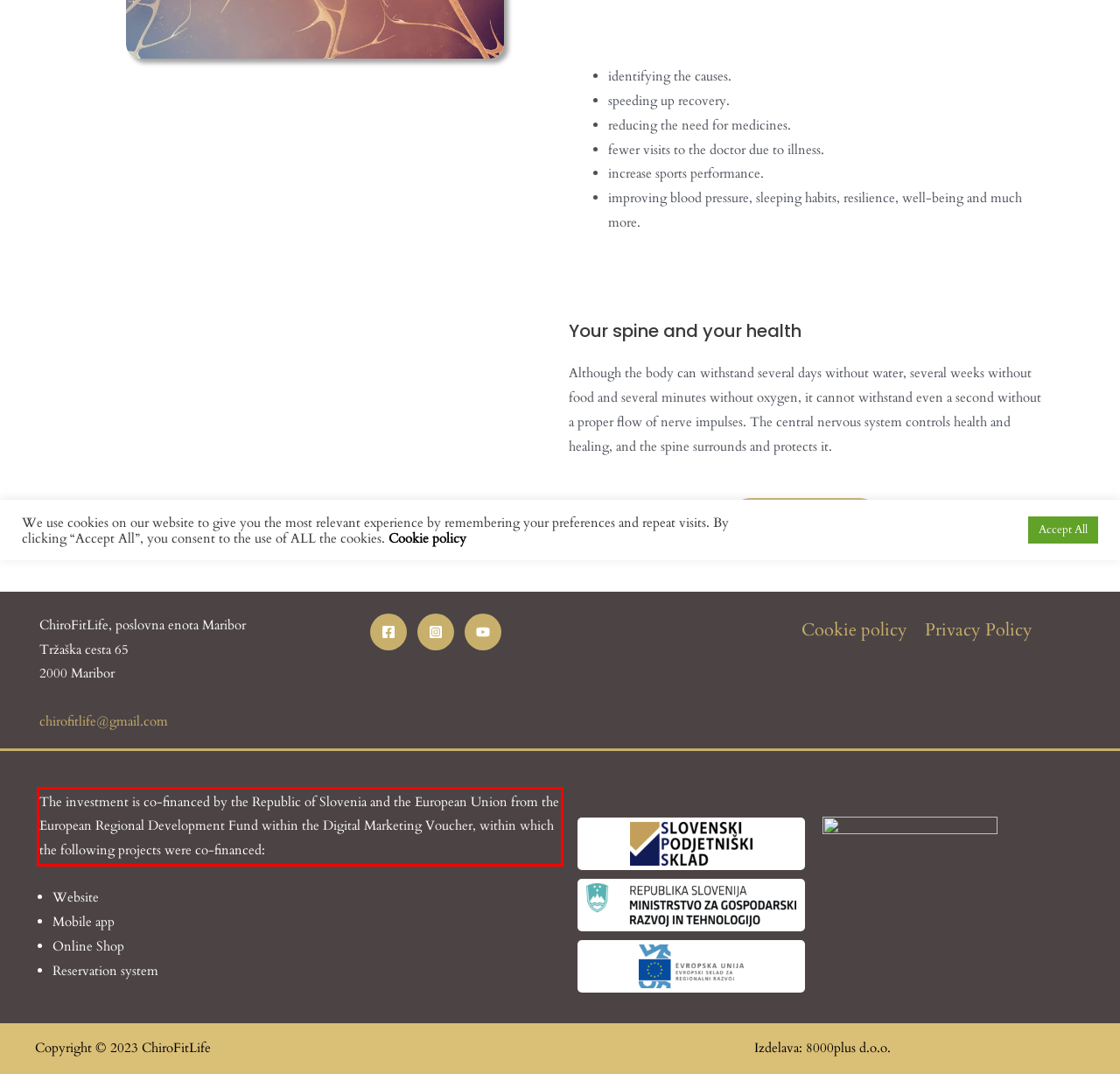Please identify and extract the text content from the UI element encased in a red bounding box on the provided webpage screenshot.

The investment is co-financed by the Republic of Slovenia and the European Union from the European Regional Development Fund within the Digital Marketing Voucher, within which the following projects were co-financed: